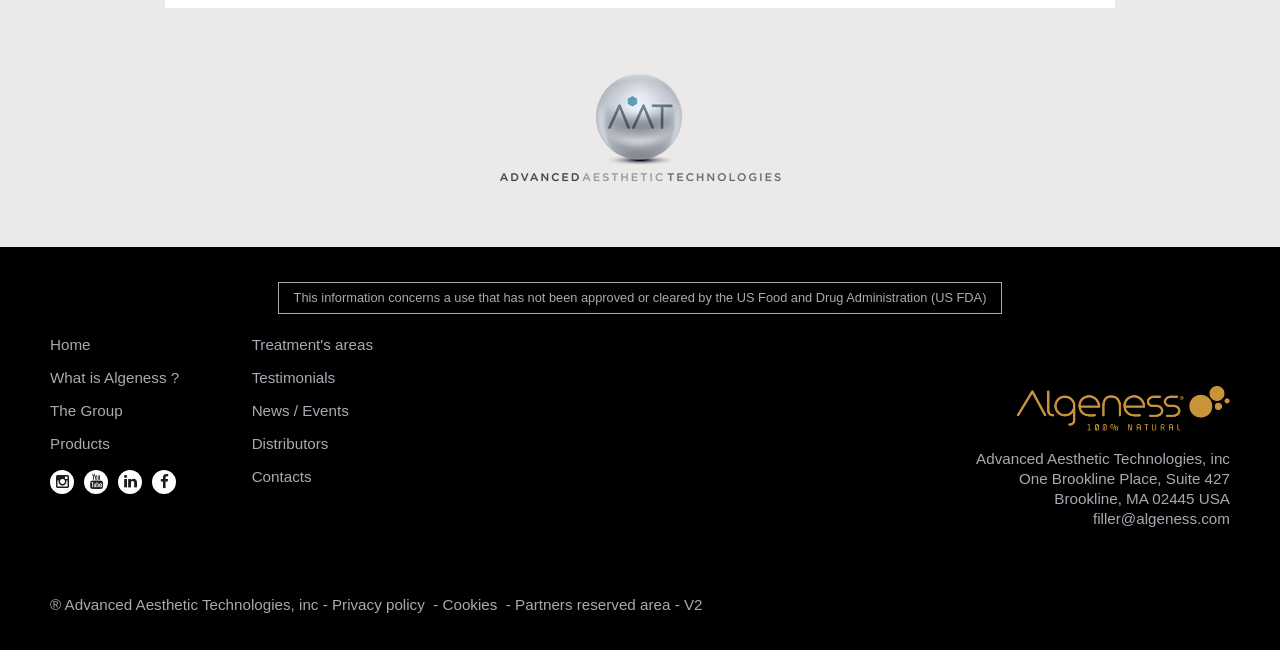Please specify the bounding box coordinates of the region to click in order to perform the following instruction: "Click the Home link".

[0.039, 0.506, 0.173, 0.557]